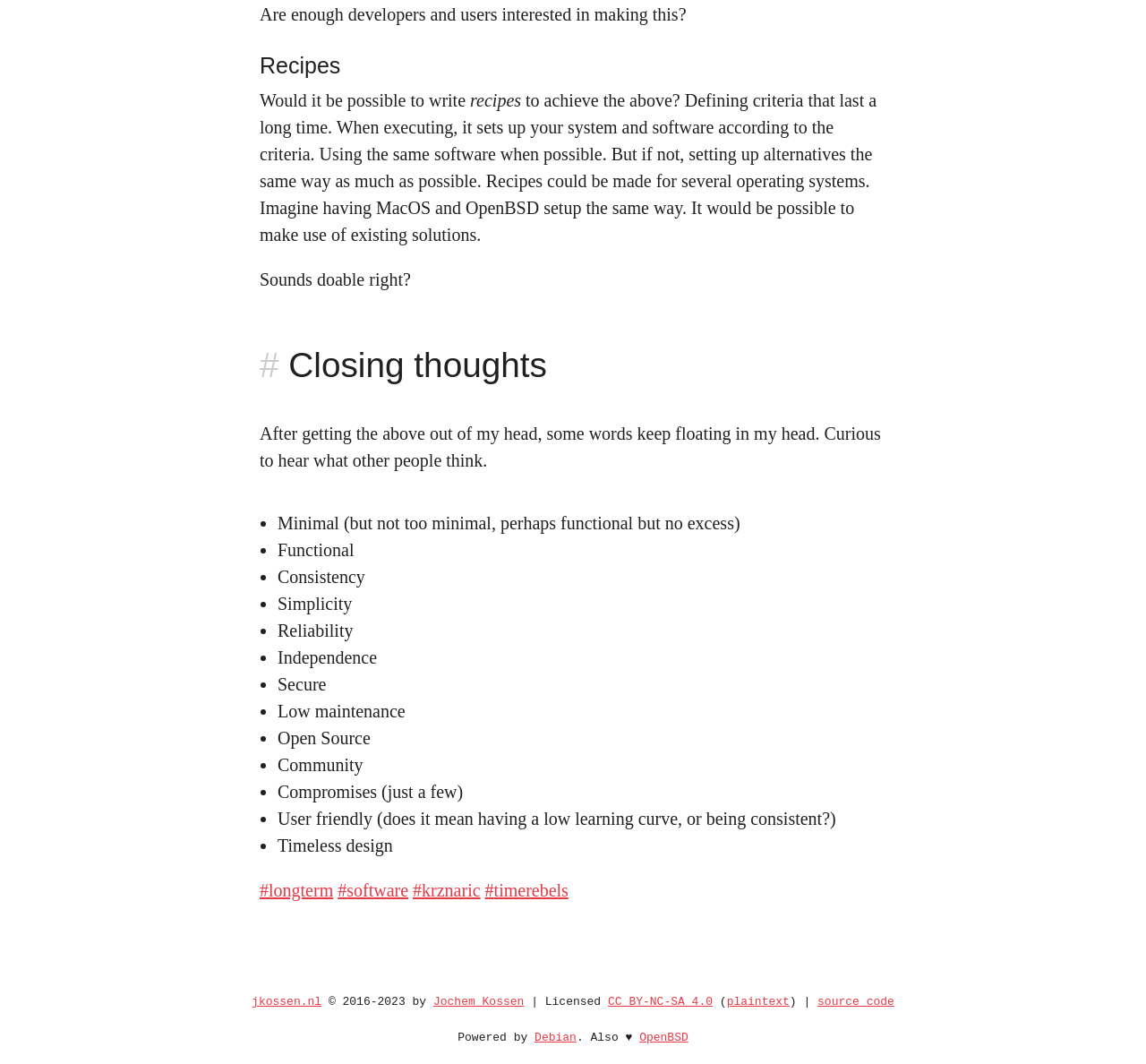Please identify the bounding box coordinates of the clickable element to fulfill the following instruction: "Click the link to longterm". The coordinates should be four float numbers between 0 and 1, i.e., [left, top, right, bottom].

[0.227, 0.828, 0.291, 0.846]